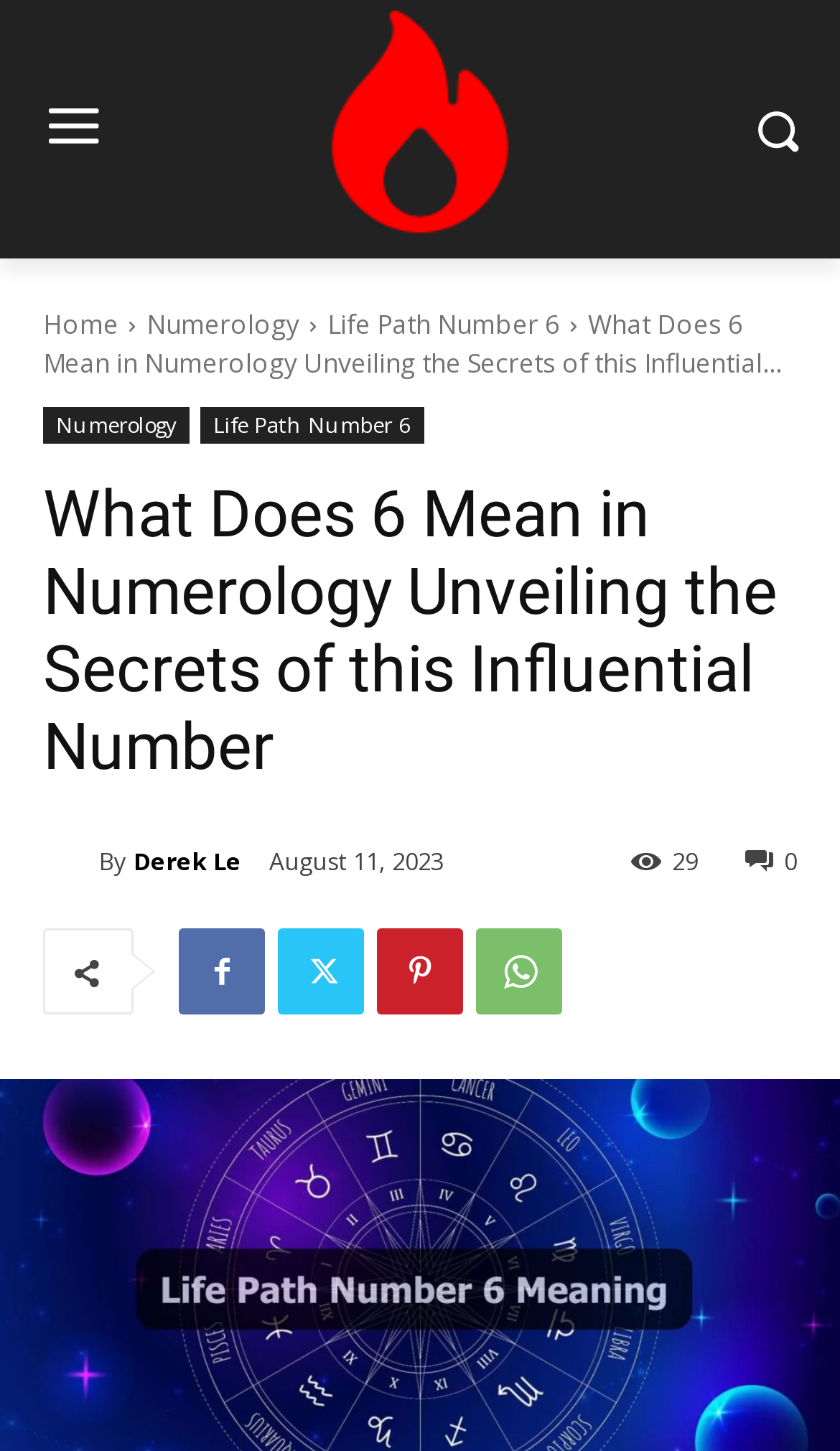Please locate the bounding box coordinates for the element that should be clicked to achieve the following instruction: "Share the article on social media". Ensure the coordinates are given as four float numbers between 0 and 1, i.e., [left, top, right, bottom].

[0.887, 0.58, 0.949, 0.603]